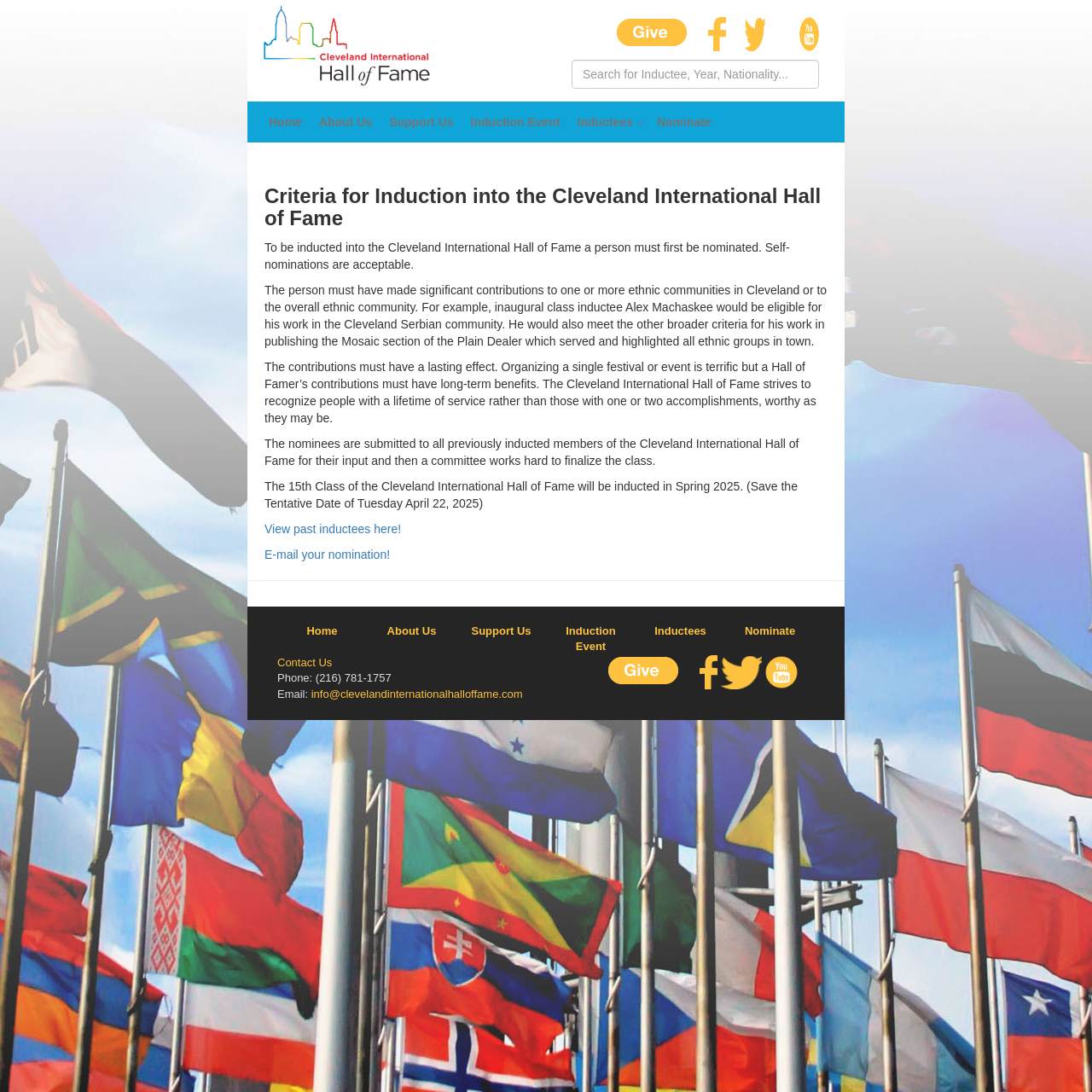Answer the following inquiry with a single word or phrase:
How many search boxes are there on the webpage?

1